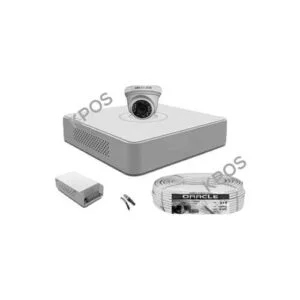Answer the question below with a single word or a brief phrase: 
Is the CCTV kit suitable for residential use?

Yes